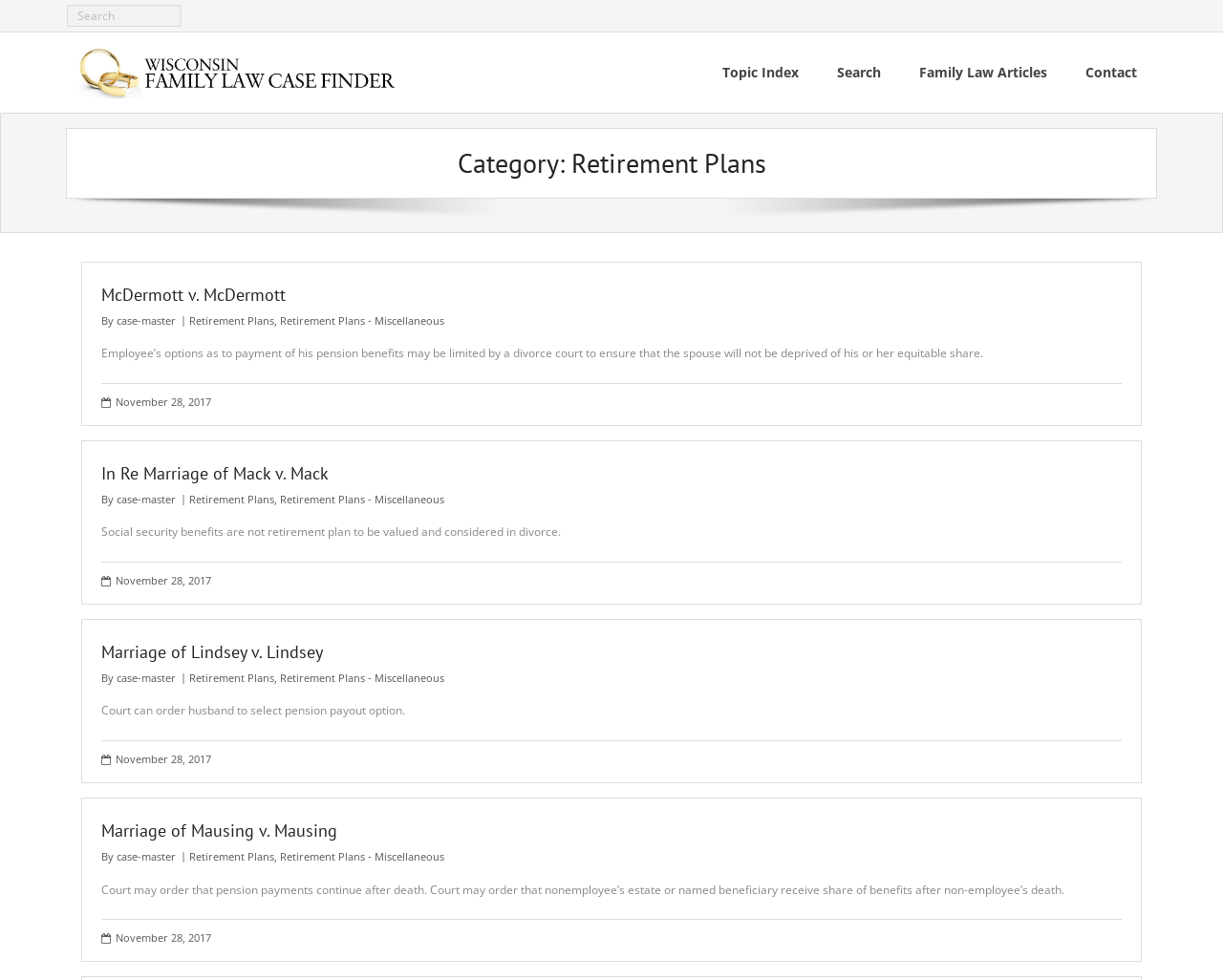Please respond in a single word or phrase: 
What is the topic of the second article?

In Re Marriage of Mack v. Mack